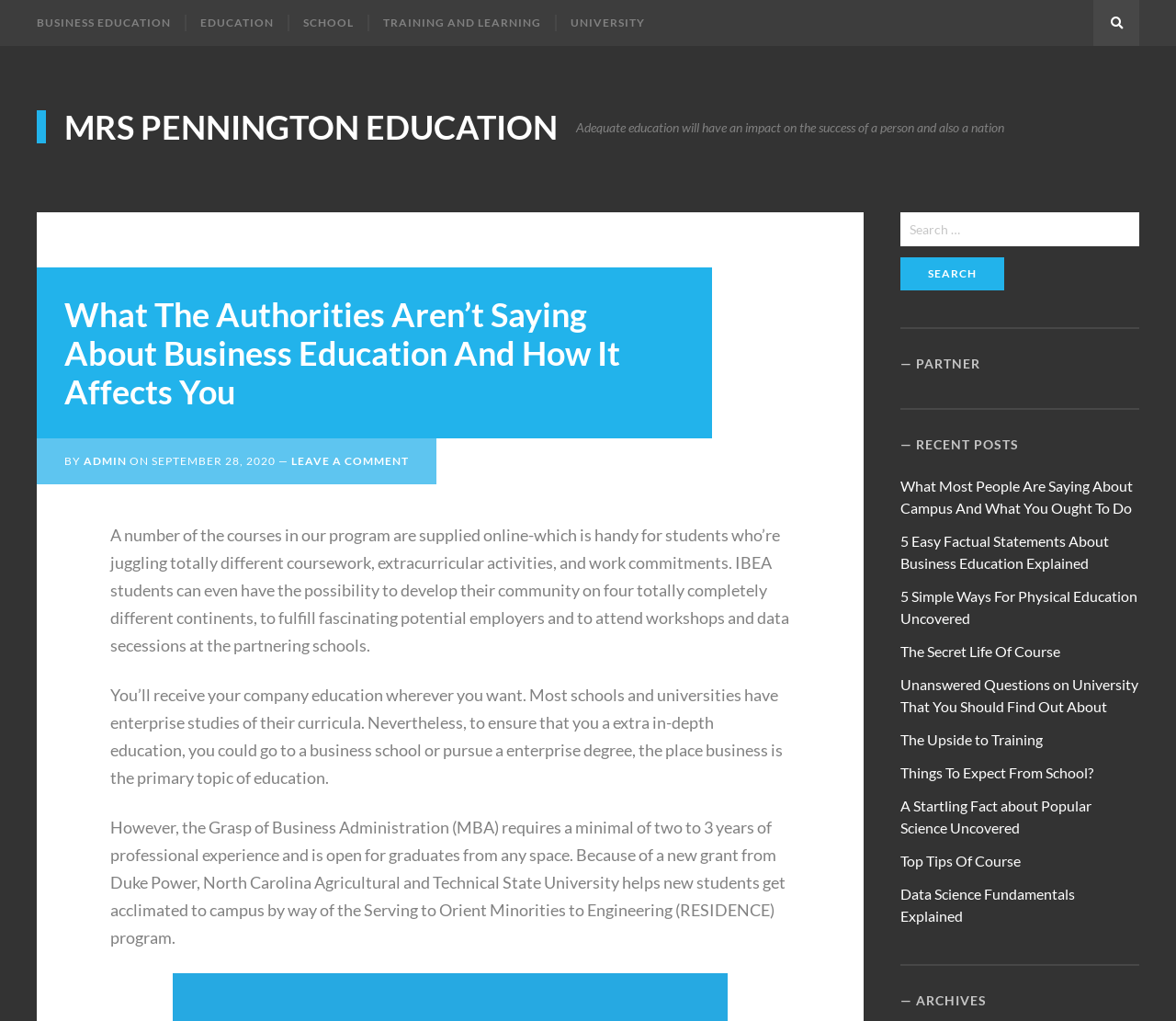For the following element description, predict the bounding box coordinates in the format (top-left x, top-left y, bottom-right x, bottom-right y). All values should be floating point numbers between 0 and 1. Description: School

[0.245, 0.014, 0.312, 0.031]